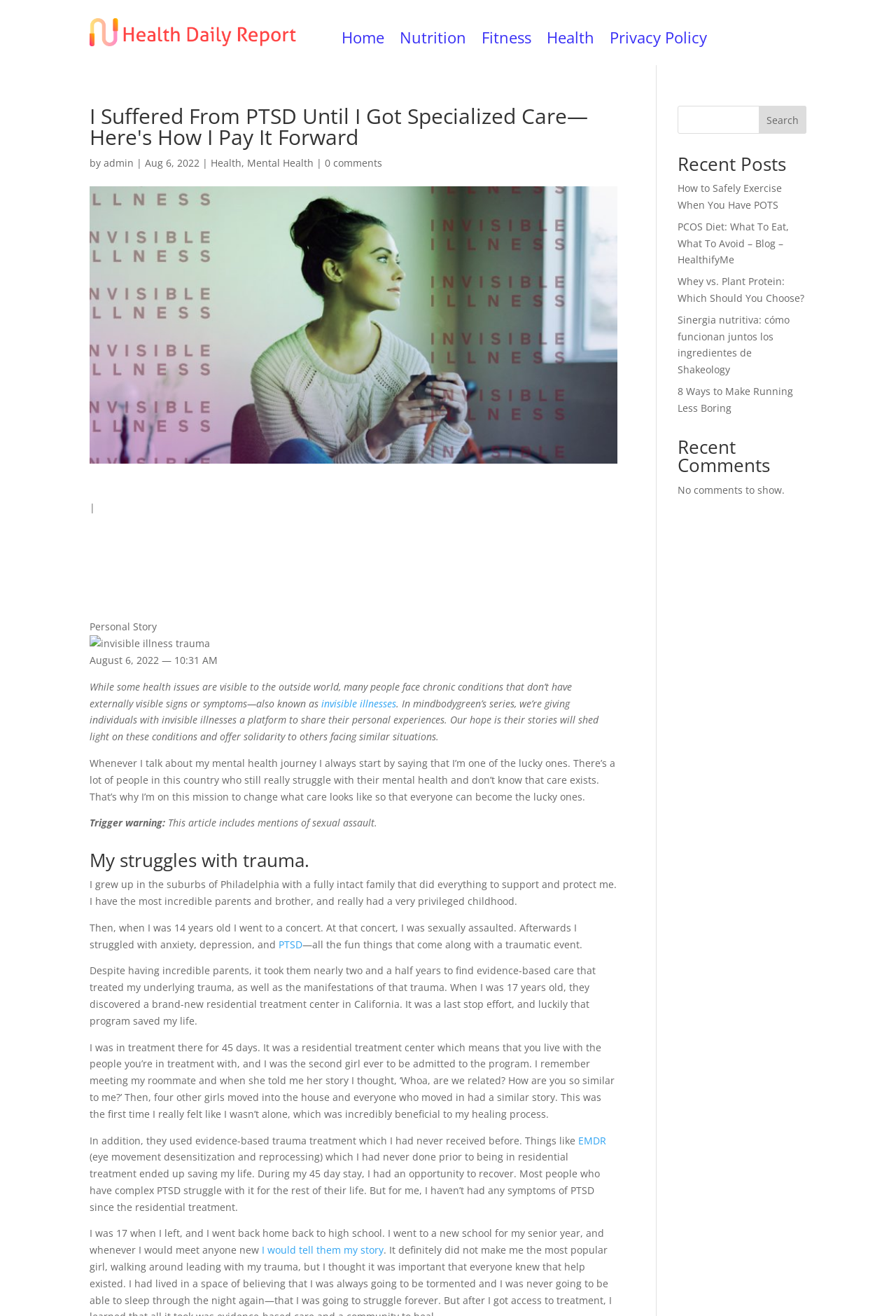What is the topic of the author's personal story?
Please use the visual content to give a single word or phrase answer.

Trauma